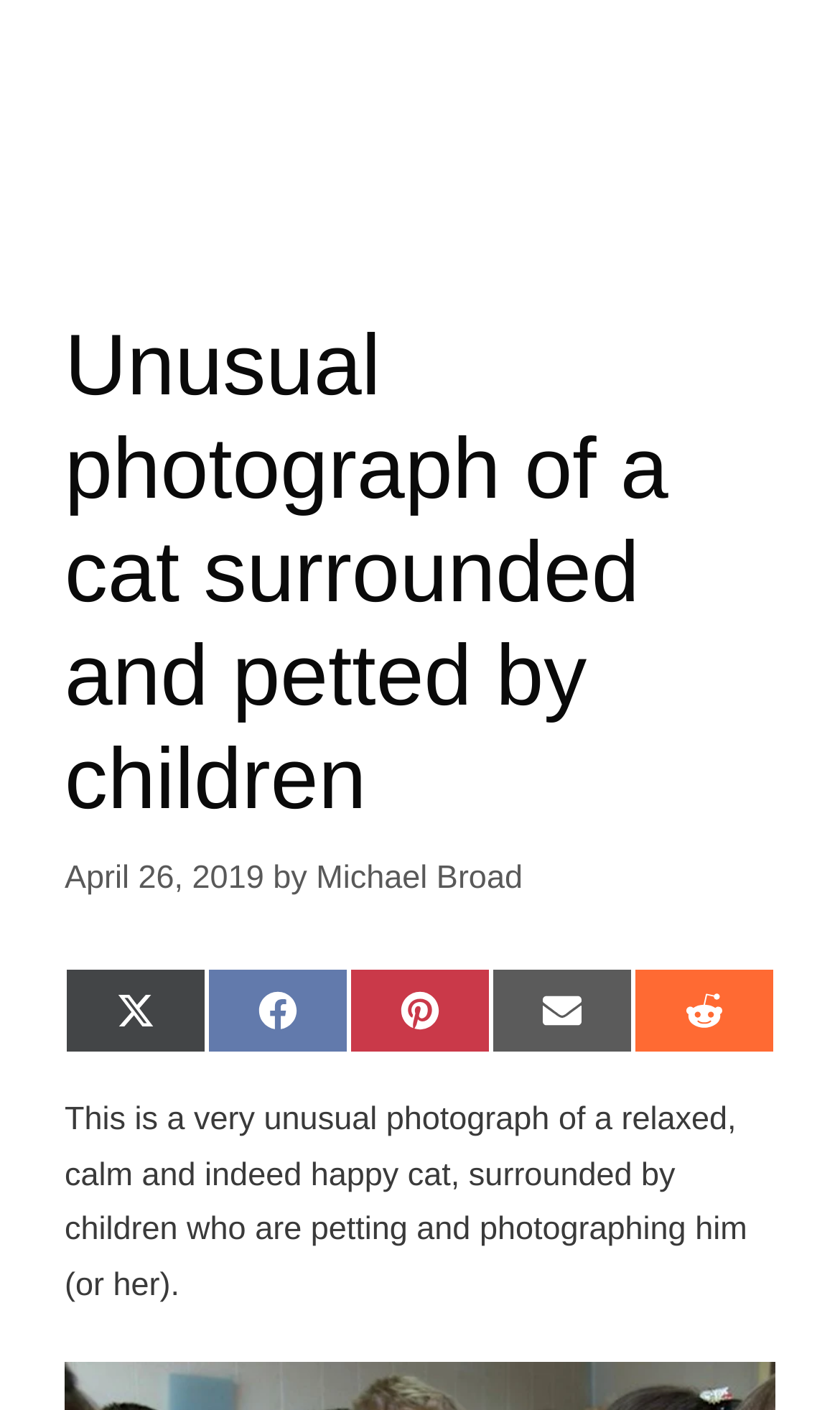Provide the bounding box coordinates of the UI element this sentence describes: "Share on X (Twitter)".

[0.077, 0.686, 0.246, 0.747]